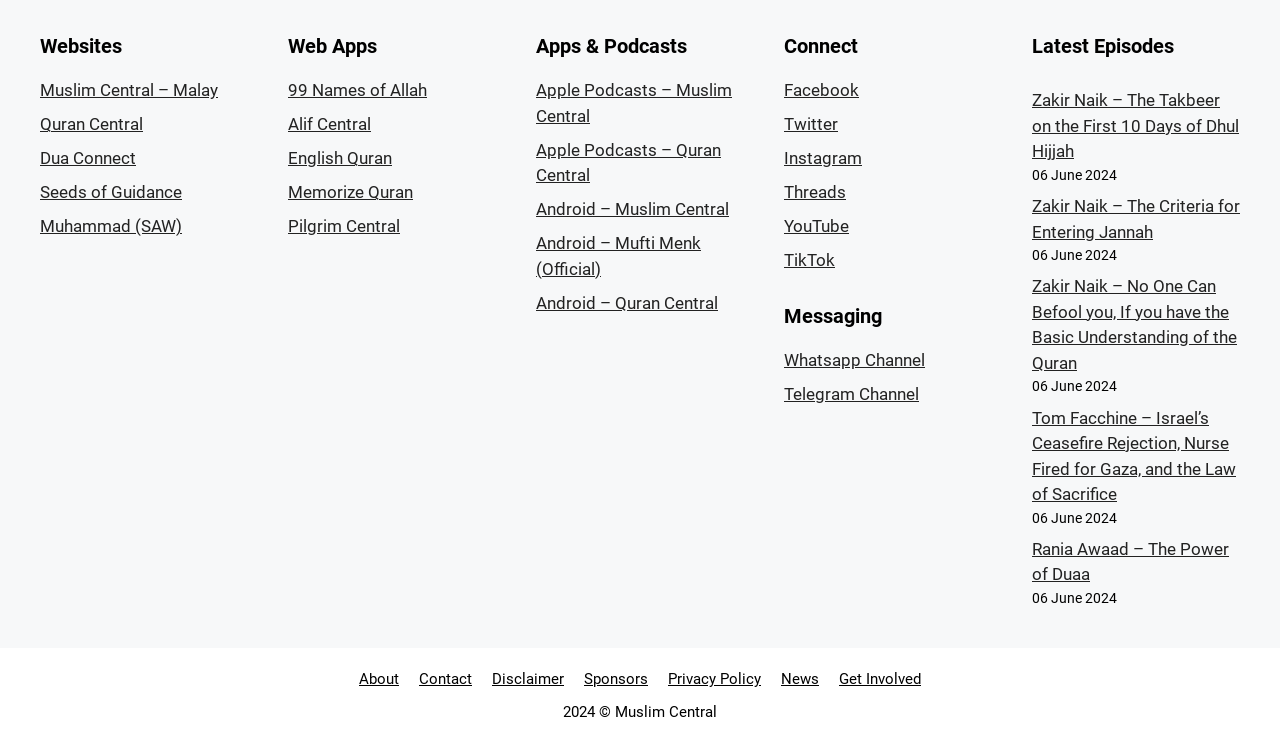Based on the element description Muslim Central – Malay, identify the bounding box coordinates for the UI element. The coordinates should be in the format (top-left x, top-left y, bottom-right x, bottom-right y) and within the 0 to 1 range.

[0.031, 0.108, 0.17, 0.135]